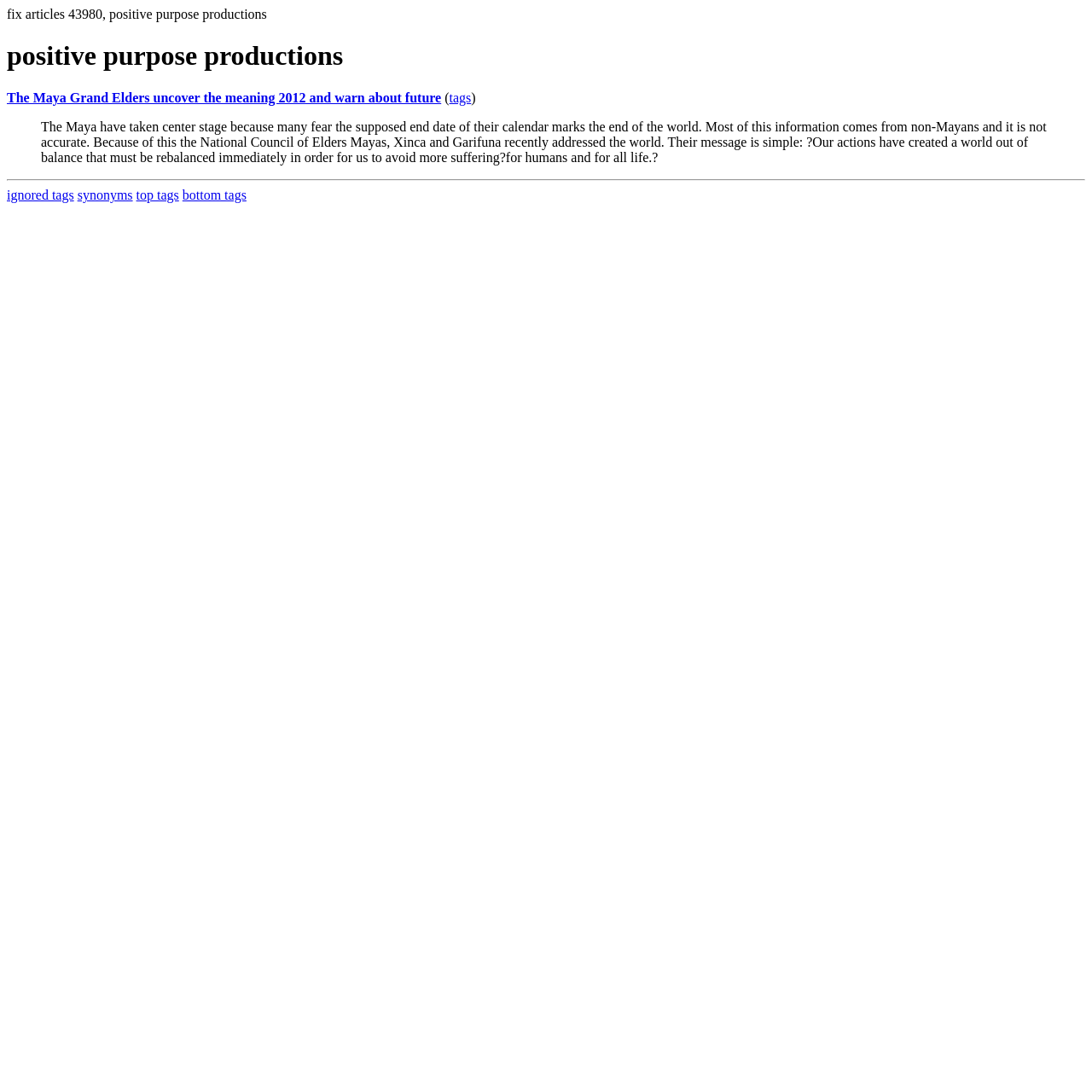Provide the text content of the webpage's main heading.

positive purpose productions